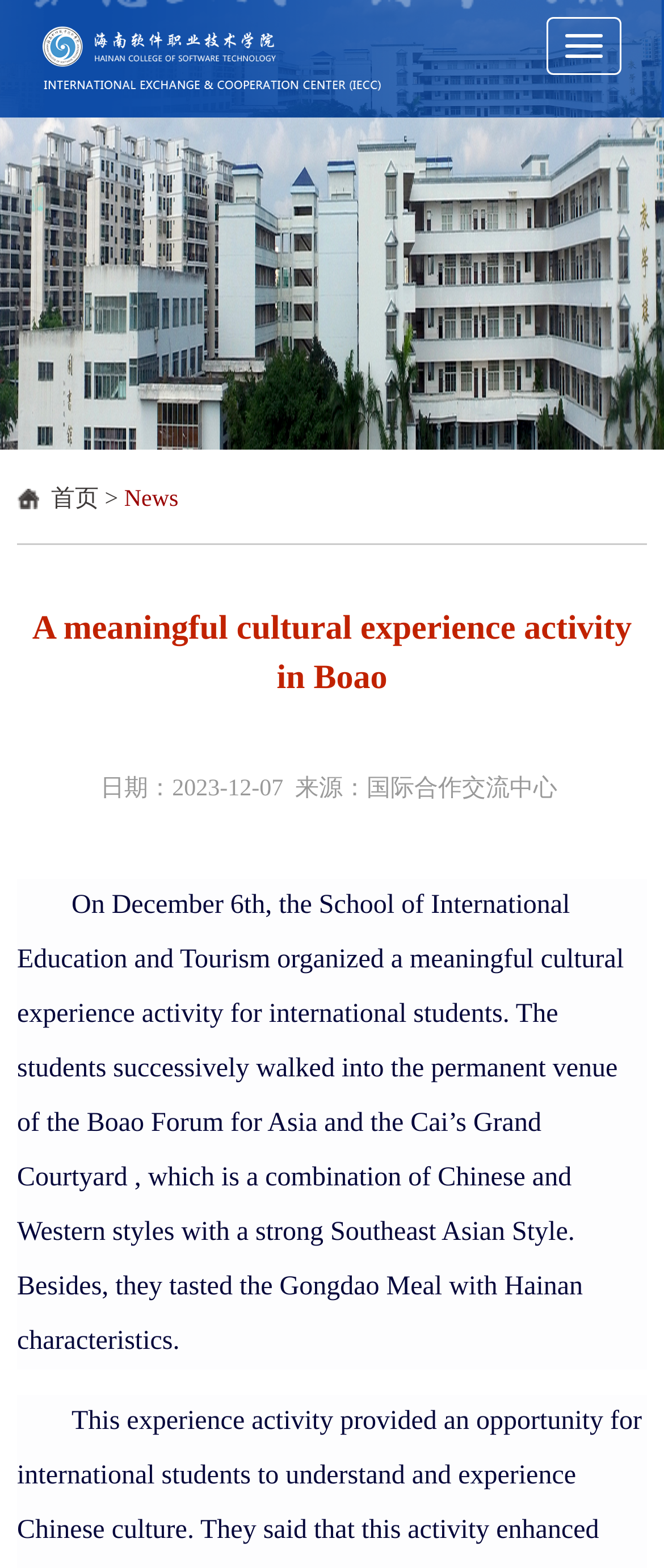Give a concise answer of one word or phrase to the question: 
What is the name of the meal that the students tasted?

Gongdao Meal